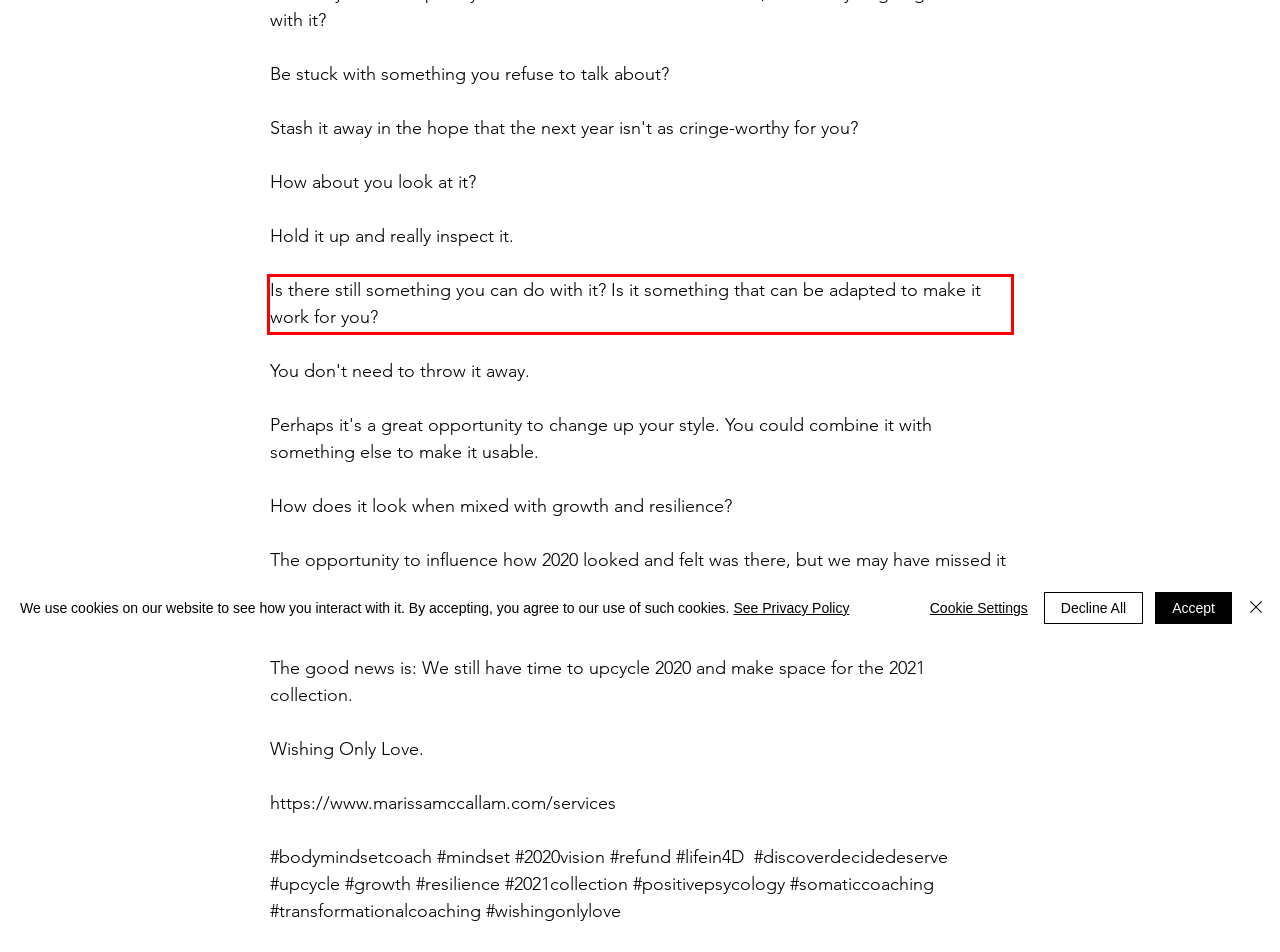Please identify and extract the text from the UI element that is surrounded by a red bounding box in the provided webpage screenshot.

Is there still something you can do with it? Is it something that can be adapted to make it work for you?